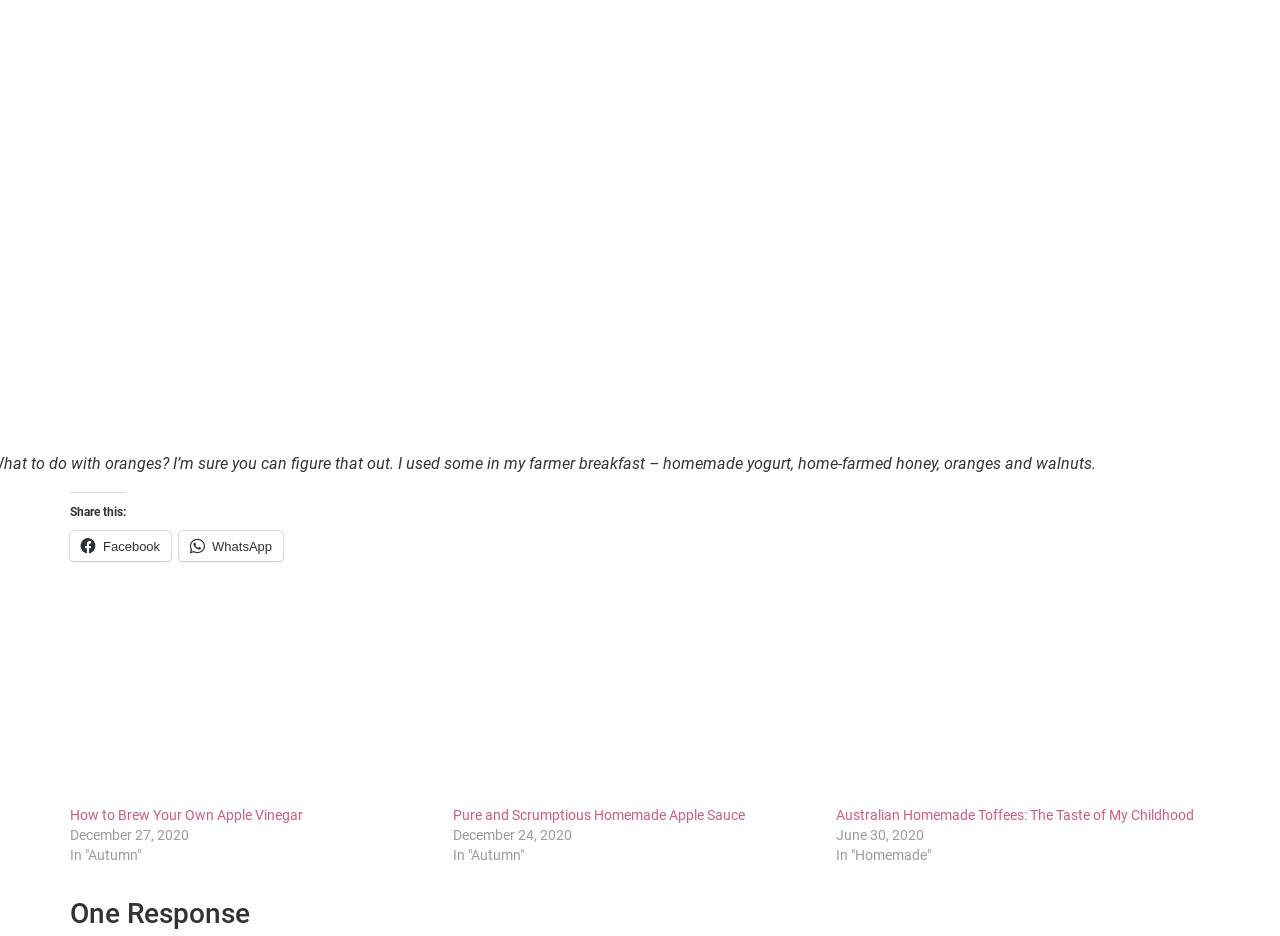Please indicate the bounding box coordinates for the clickable area to complete the following task: "Read 'How to Brew Your Own Apple Vinegar'". The coordinates should be specified as four float numbers between 0 and 1, i.e., [left, top, right, bottom].

[0.055, 0.646, 0.338, 0.86]